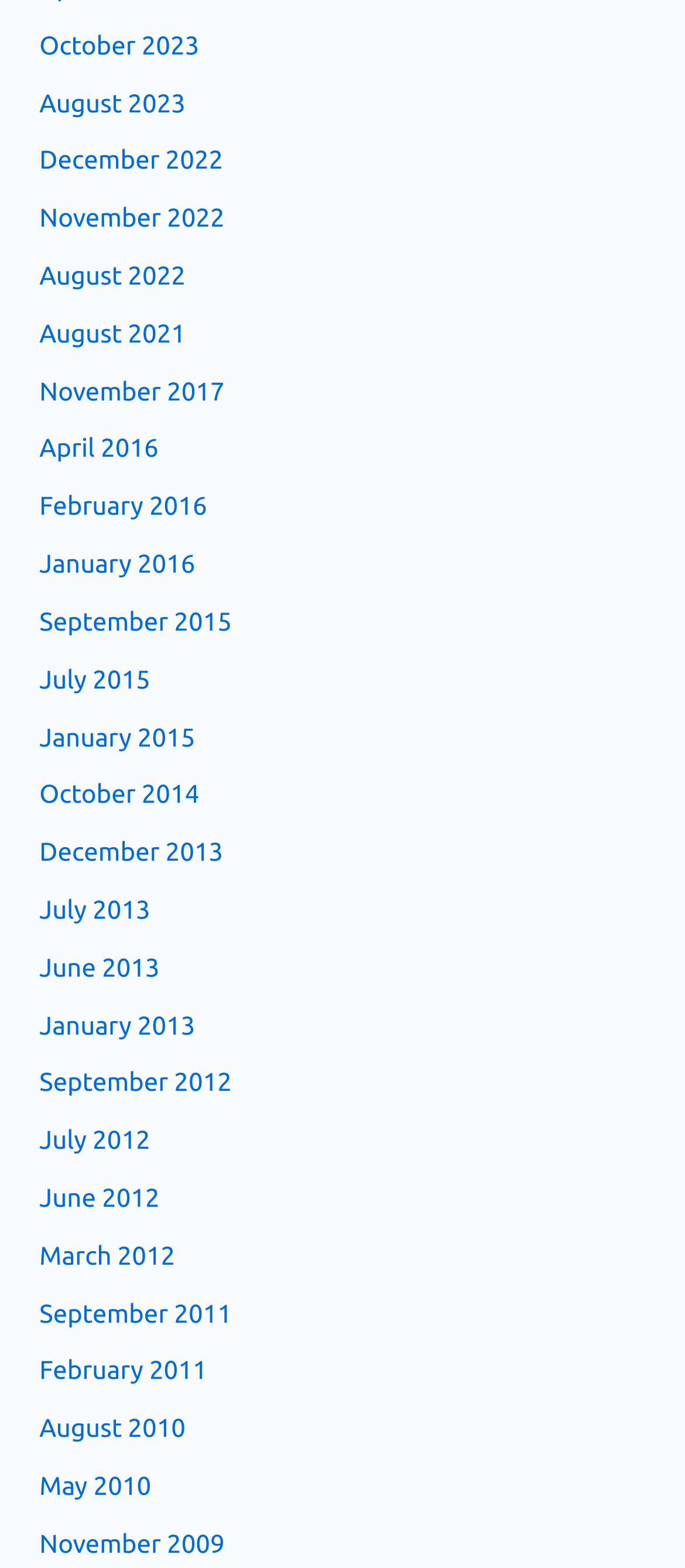Pinpoint the bounding box coordinates of the clickable area necessary to execute the following instruction: "view November 2017". The coordinates should be given as four float numbers between 0 and 1, namely [left, top, right, bottom].

[0.058, 0.239, 0.328, 0.258]